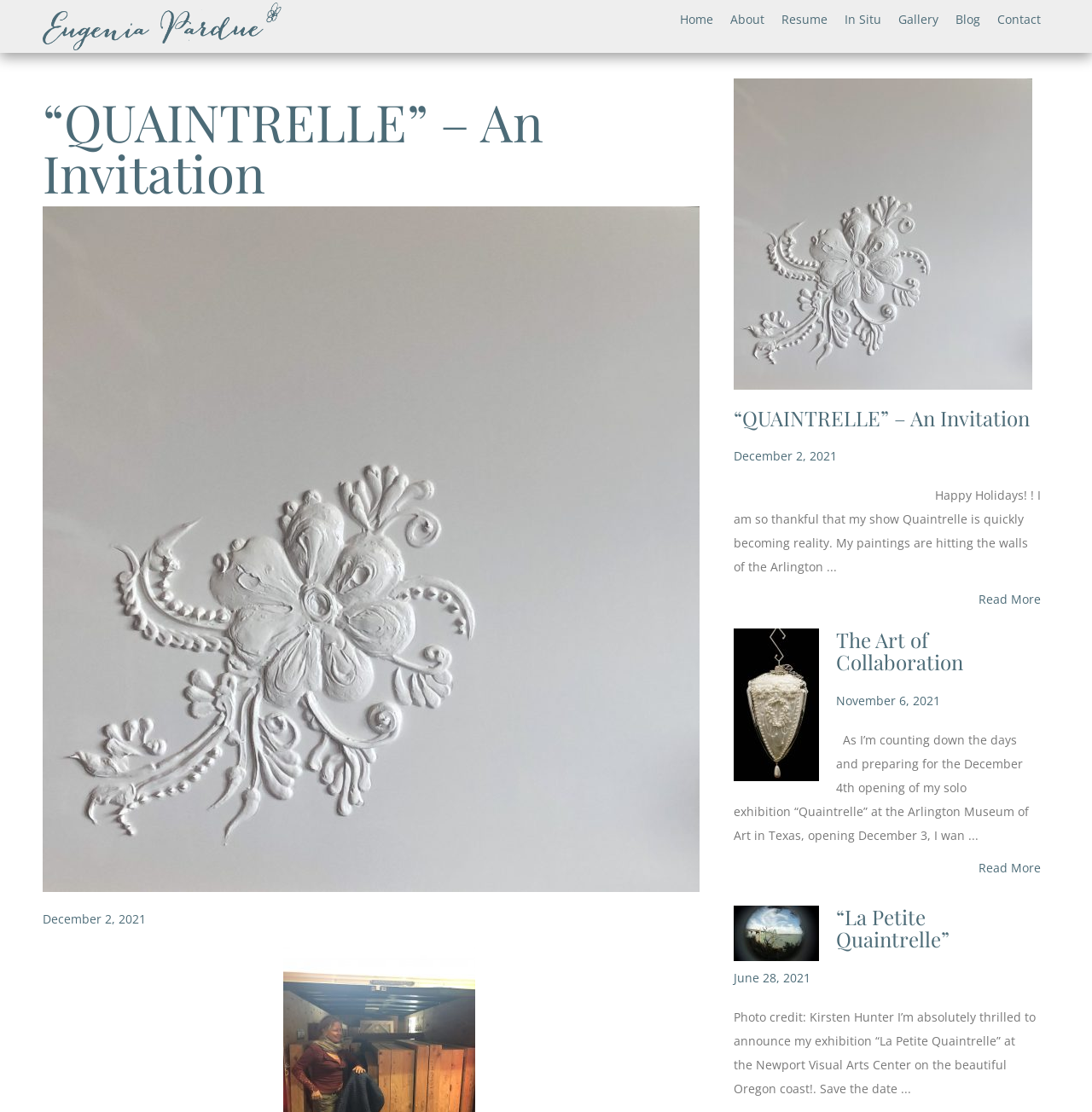Given the following UI element description: "About", find the bounding box coordinates in the webpage screenshot.

[0.661, 0.002, 0.708, 0.033]